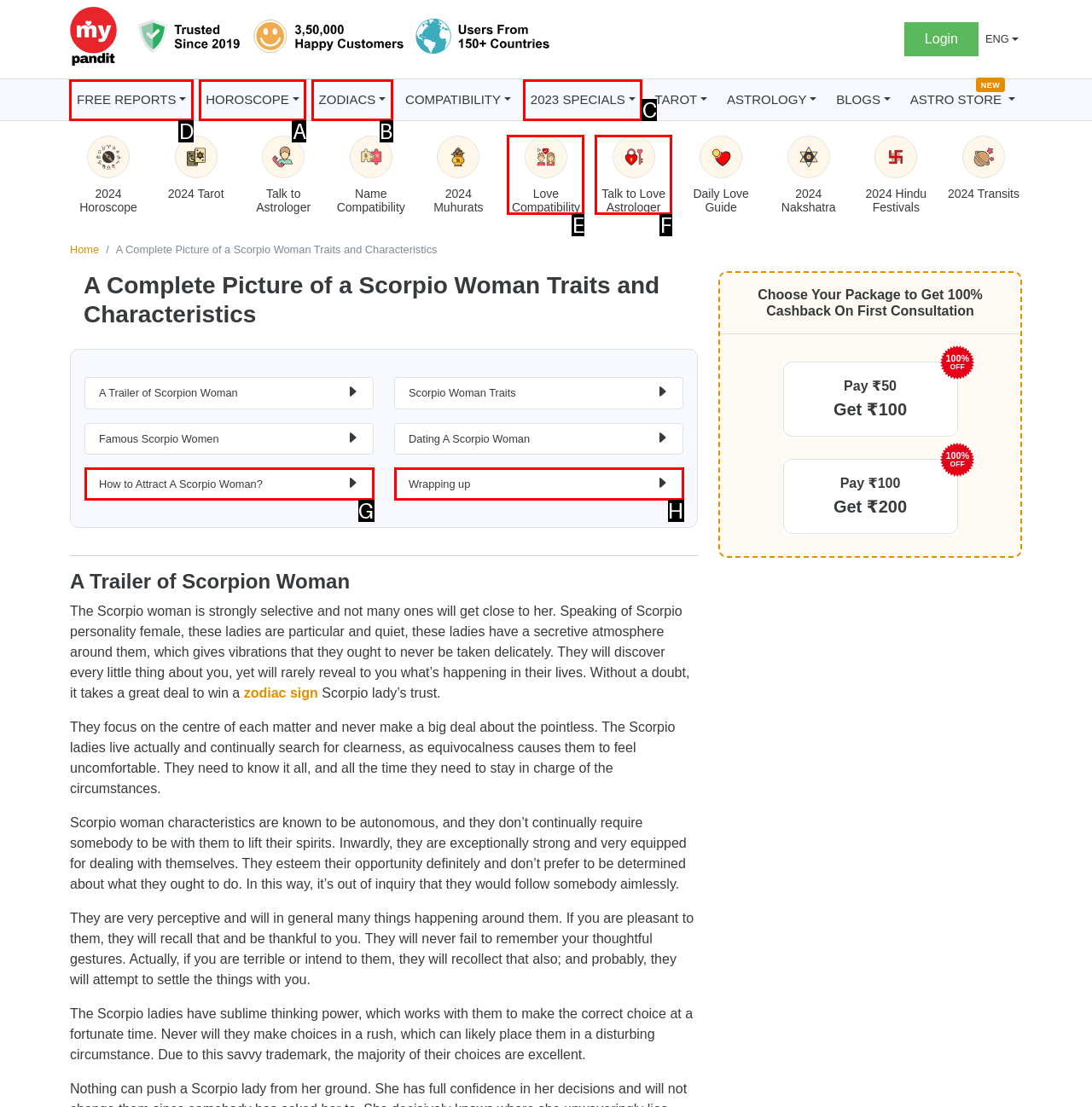Identify the letter of the option to click in order to Select the 'FREE REPORTS' option. Answer with the letter directly.

D